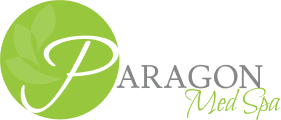Deliver an in-depth description of the image, highlighting major points.

This image features the logo of Paragon Med Spa, which is prominently displayed in a circular design. The logo utilizes a vibrant green background, symbolizing health and vitality, complemented by a stylized white letter "P" intertwined with leaf motifs, emphasizing a connection to nature and rejuvenation. Below the letter "P," the words "Med Spa" are elegantly scripted in a soft green hue, further reinforcing the spa's focus on wellness and beauty services. This branding effectively reflects the spa’s commitment to providing transformative beauty treatments, including anti-aging fillers and injections, as indicated by the surrounding context of the webpage.